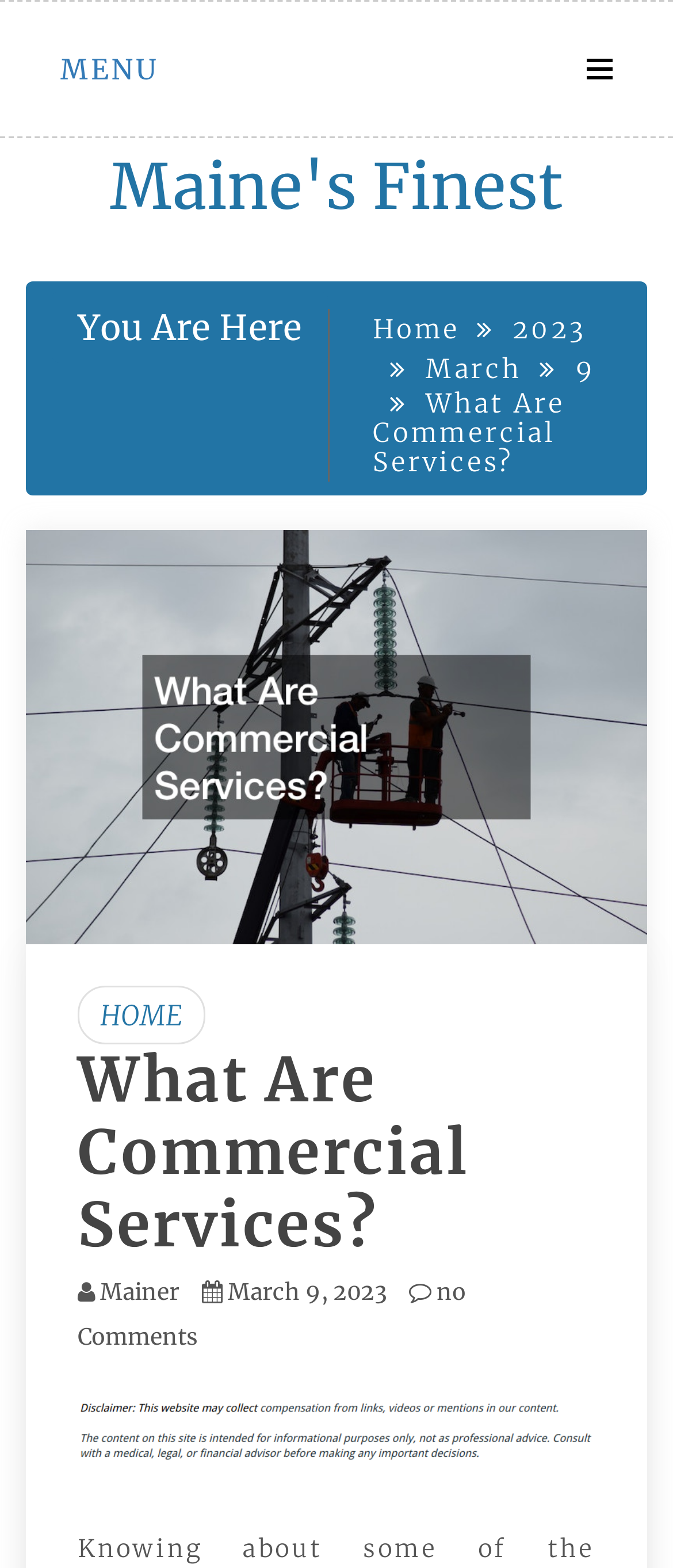Determine the bounding box coordinates of the clickable element to achieve the following action: 'Visit Mainer page'. Provide the coordinates as four float values between 0 and 1, formatted as [left, top, right, bottom].

[0.149, 0.814, 0.267, 0.833]